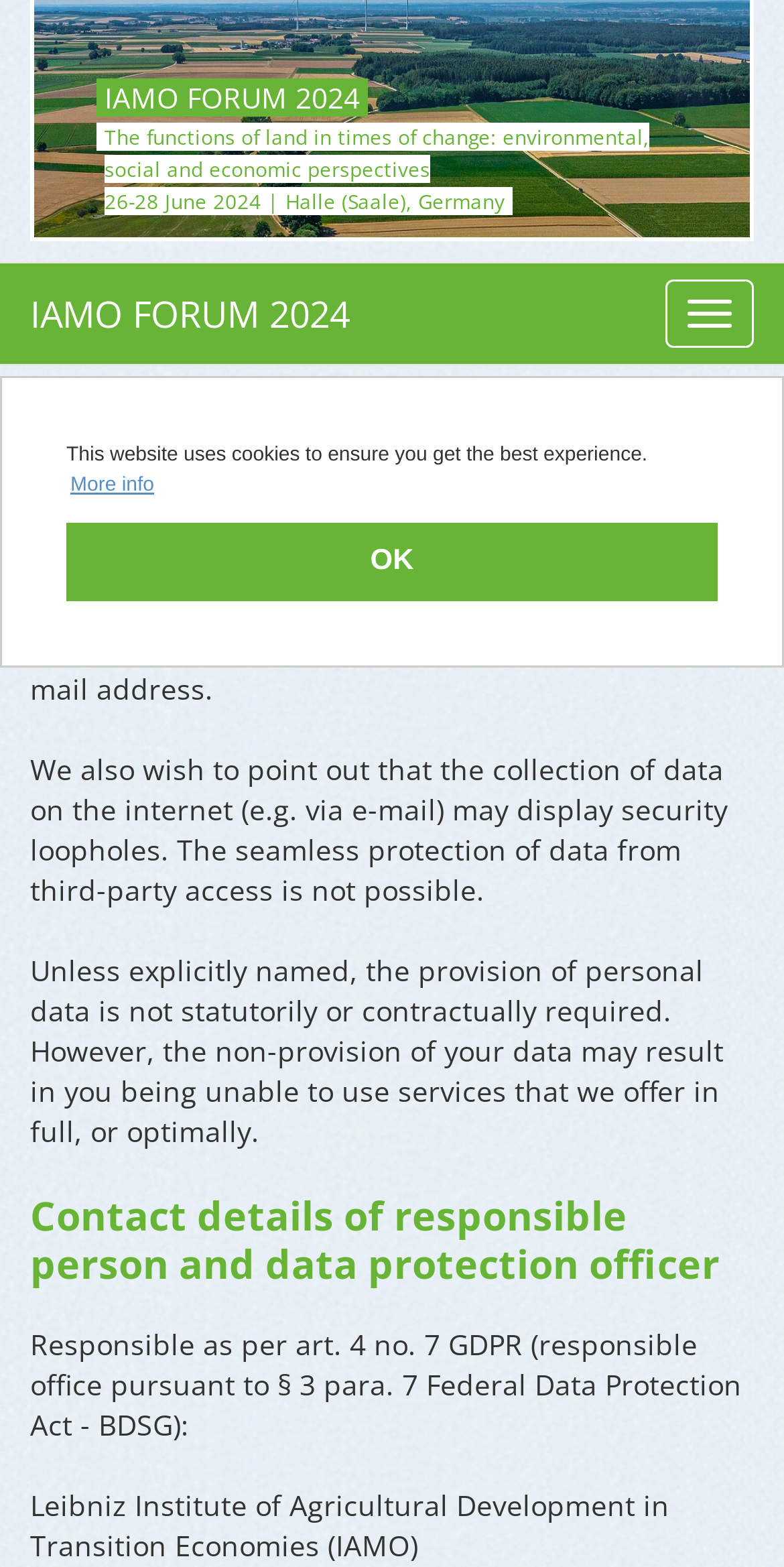Show the bounding box coordinates for the HTML element described as: "OK".

[0.085, 0.333, 0.915, 0.384]